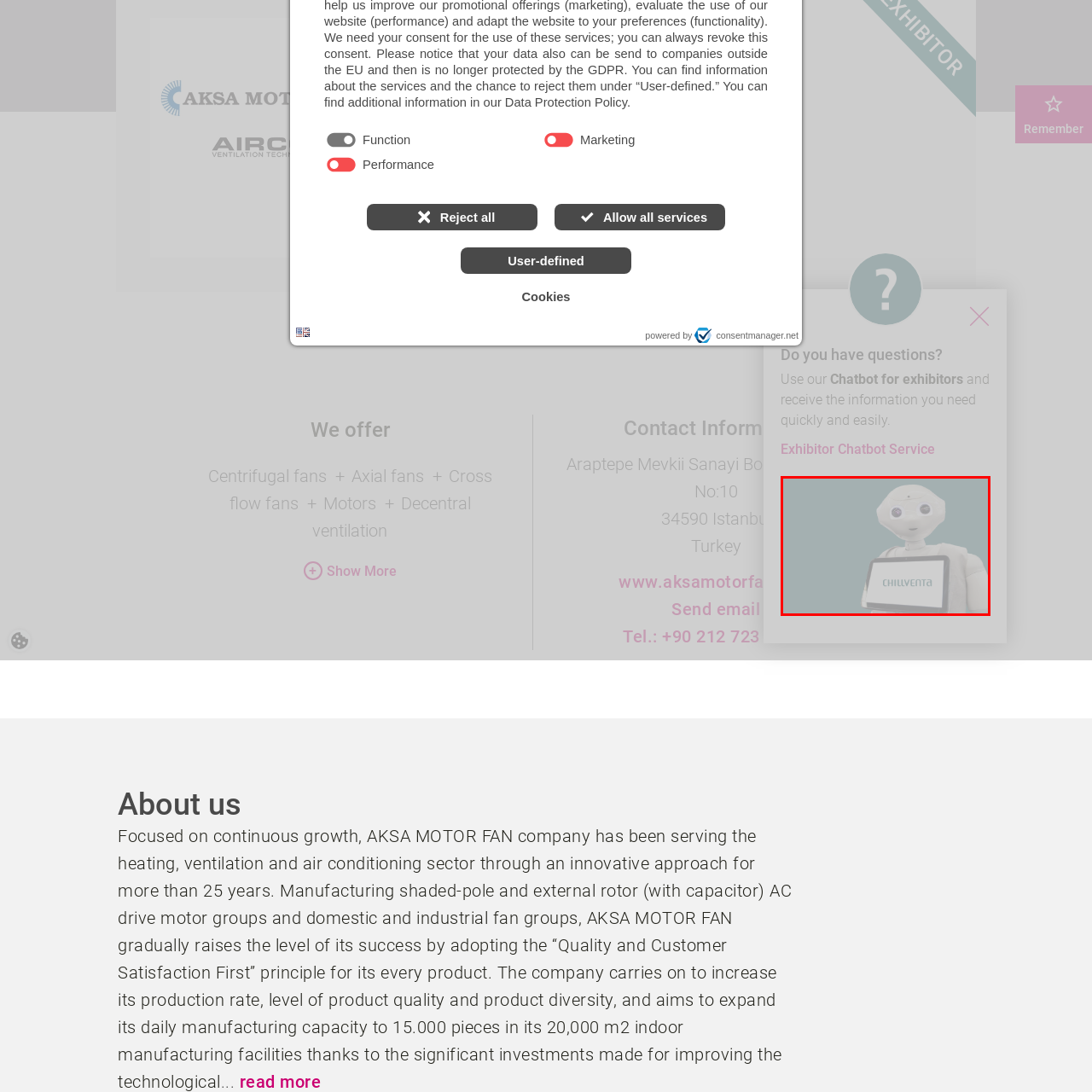Give a comprehensive caption for the image marked by the red rectangle.

The image features a humanoid robot holding a tablet prominently displaying the word "CHILLVENTA." The robot's design is sleek and modern, emphasizing its role in showcasing technology at an event. The background is a soft, calming shade of light blue, which complements the robot's friendly appearance. This scene likely represents the innovative approach to exhibitions in the heating, ventilation, and air conditioning sector, as highlighted by participants like AKSA MOTOR FAN. The presence of the robot suggests a blend of automation and customer interaction, enhancing engagement during the exhibition.